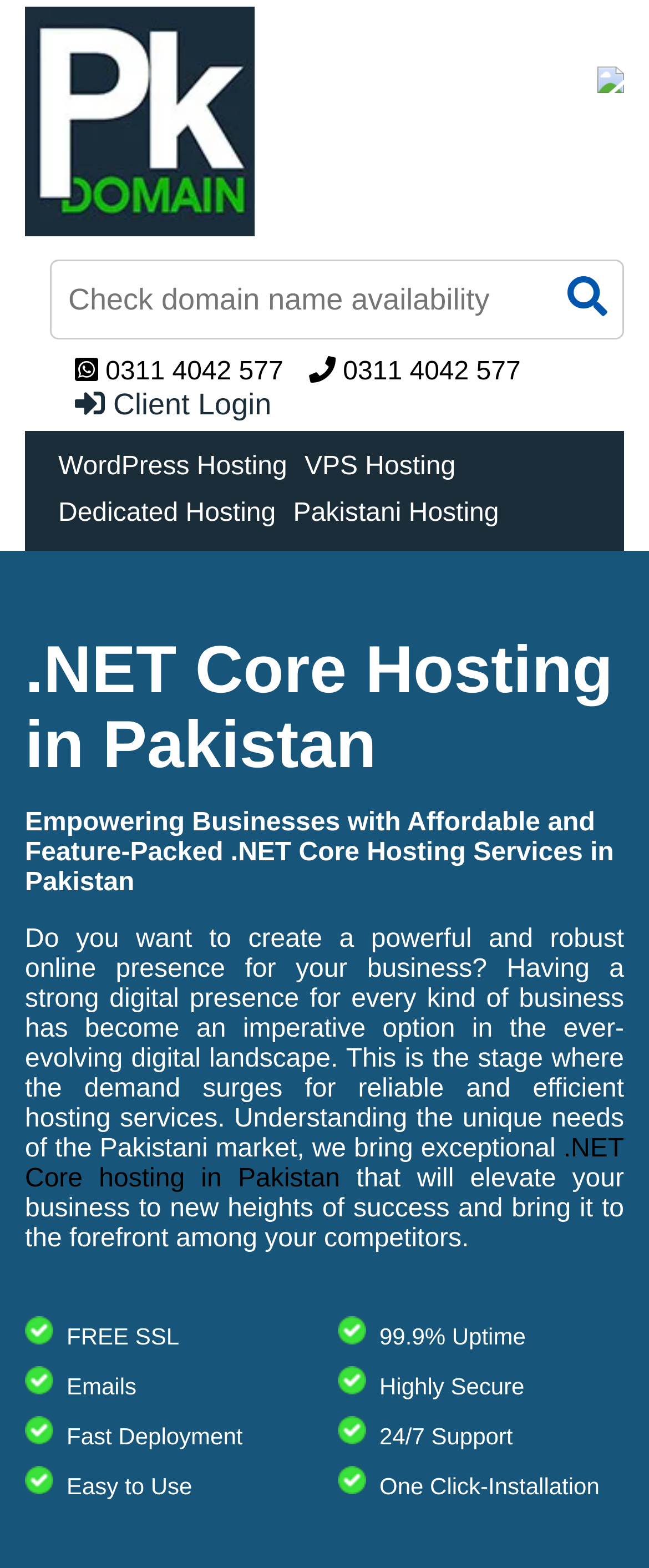What is the purpose of this webpage?
Analyze the screenshot and provide a detailed answer to the question.

Based on the webpage content, it appears that the purpose of this webpage is to provide information and services related to .NET Core hosting in Pakistan, allowing users to find reliable and affordable hosting solutions for their Windows-based applications.